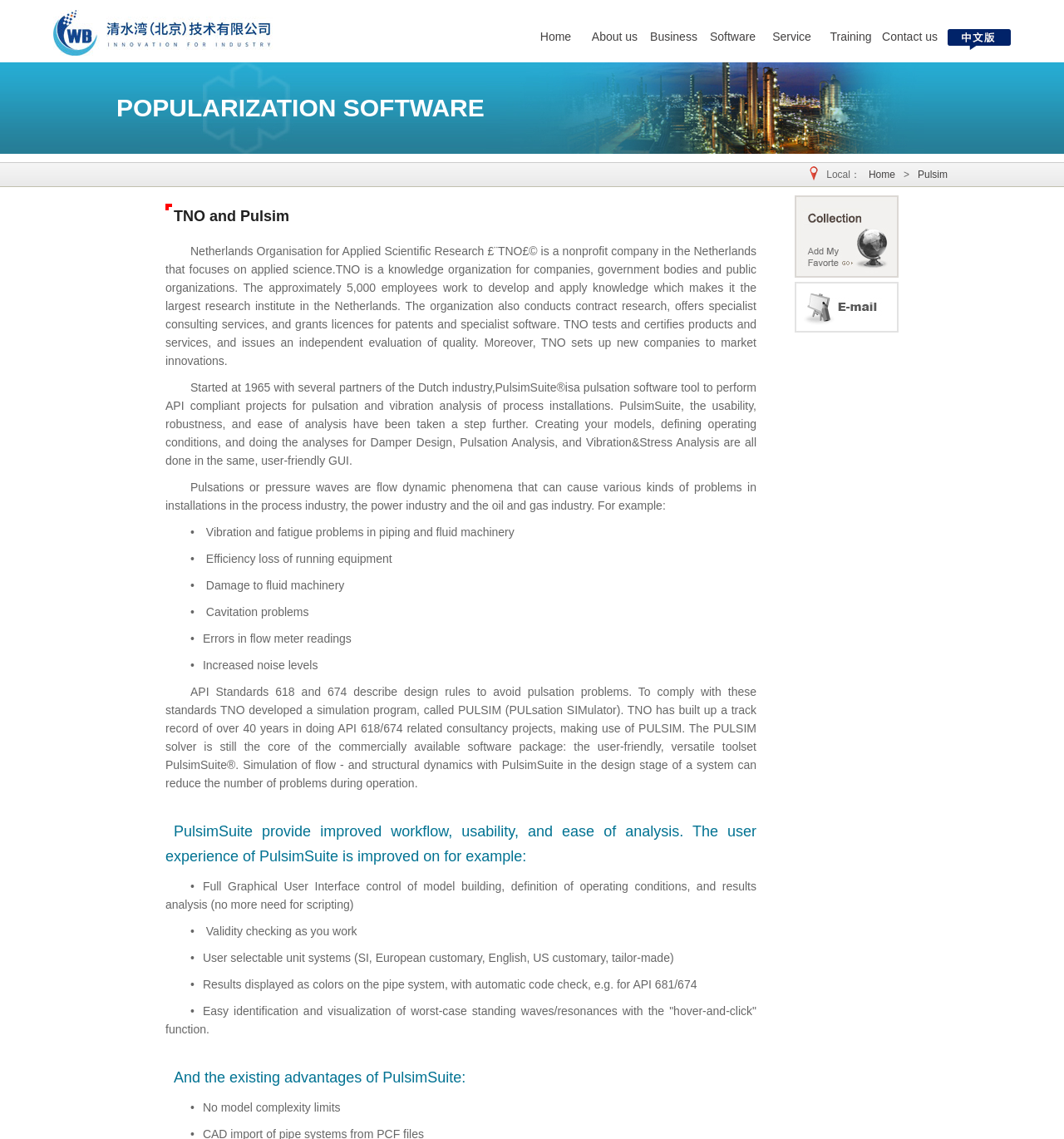Please give a short response to the question using one word or a phrase:
What is the benefit of using PulsimSuite?

Improved workflow